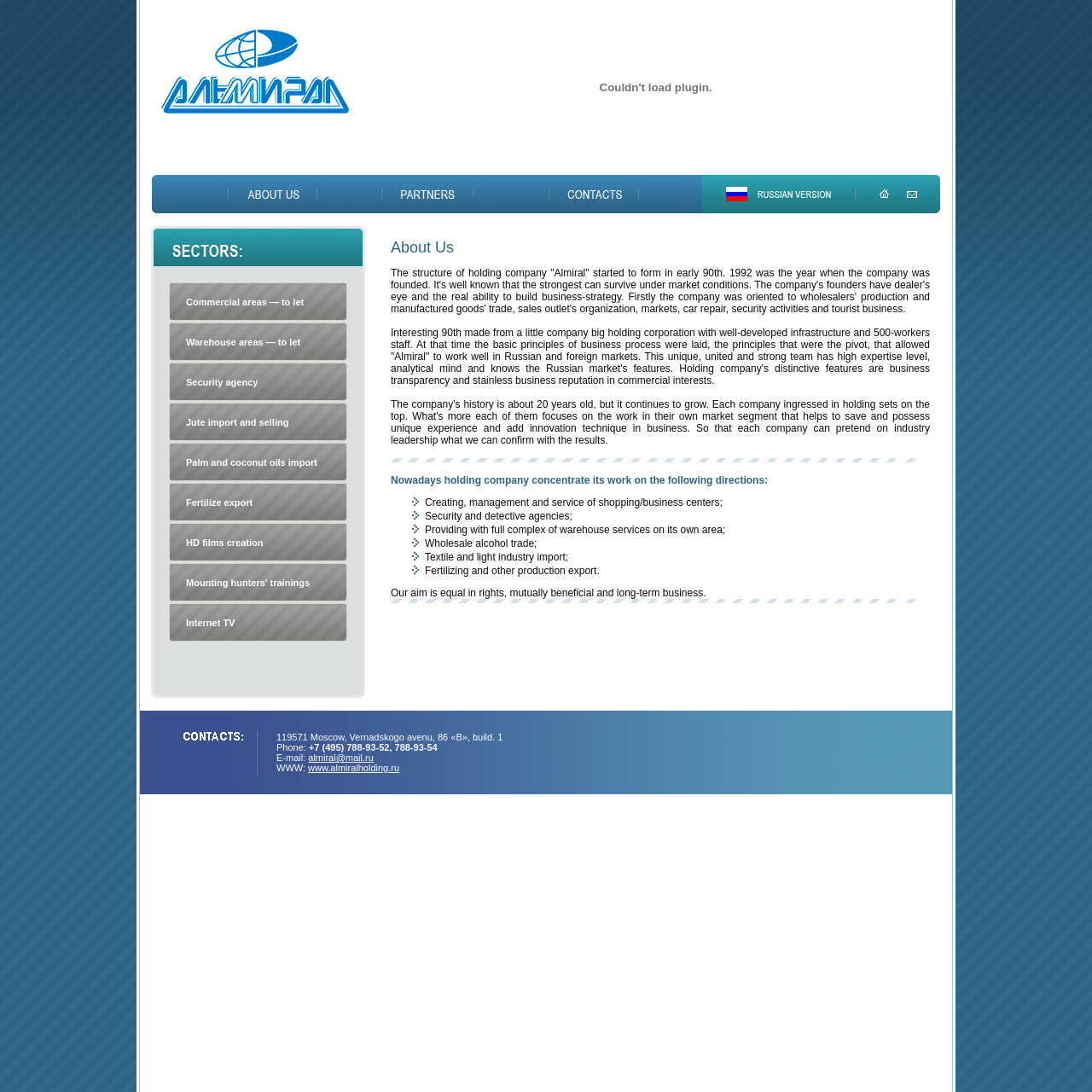What is the year when the company was founded?
Carefully analyze the image and provide a detailed answer to the question.

The year when the company was founded is mentioned in the text '1992 was the year when the company was founded.'